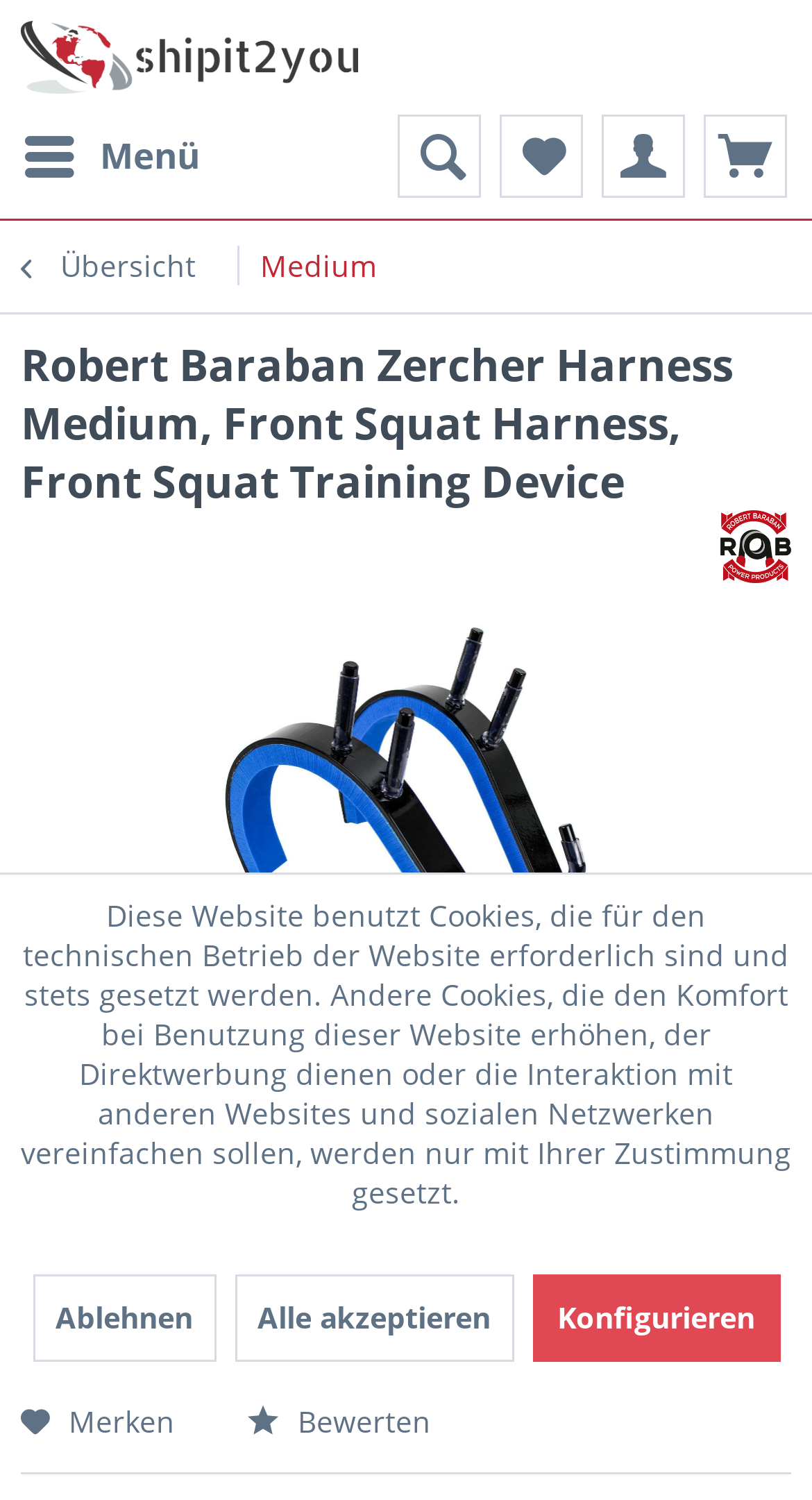Please specify the coordinates of the bounding box for the element that should be clicked to carry out this instruction: "go to start page". The coordinates must be four float numbers between 0 and 1, formatted as [left, top, right, bottom].

[0.026, 0.014, 0.441, 0.062]